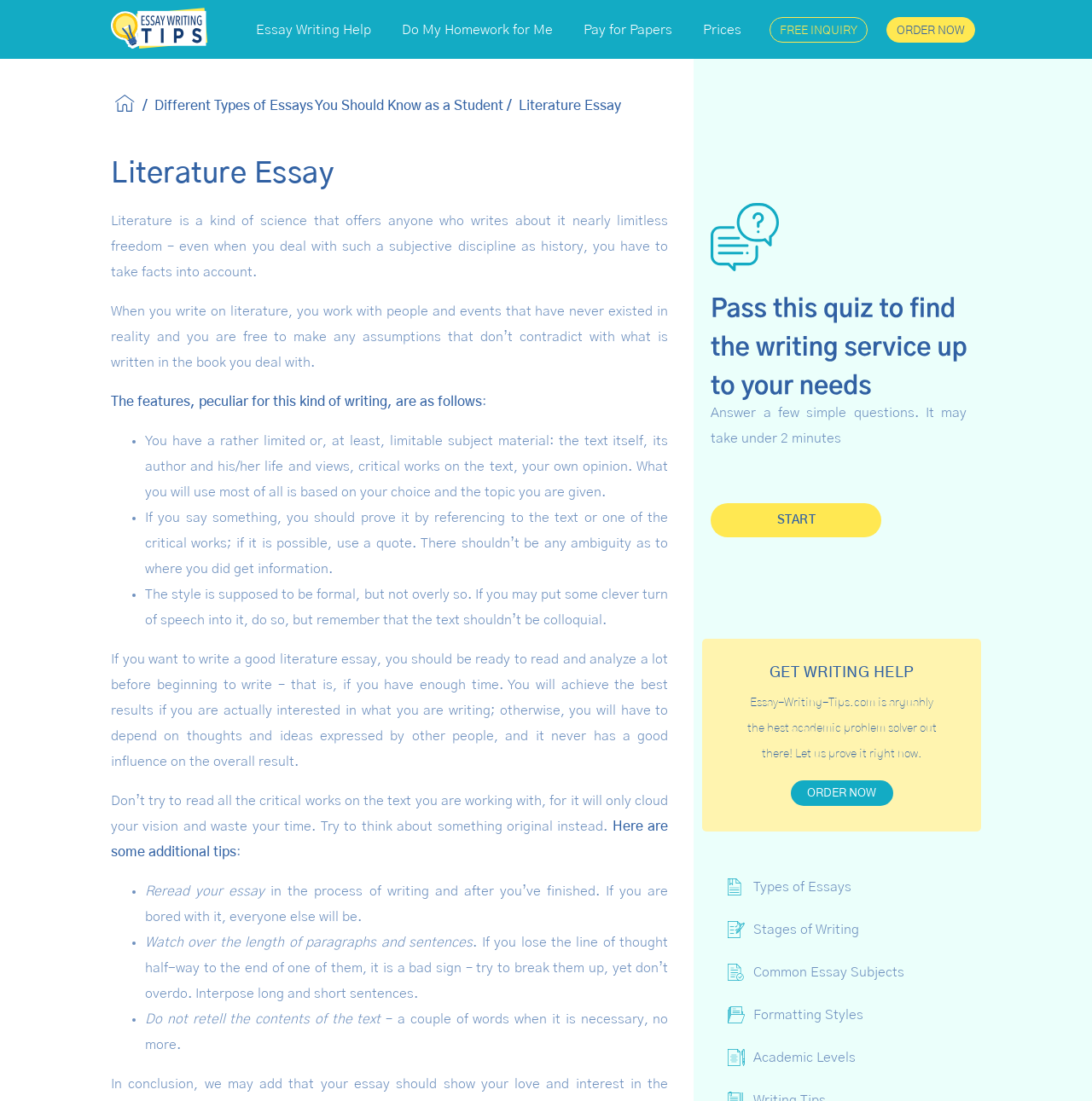Bounding box coordinates are specified in the format (top-left x, top-left y, bottom-right x, bottom-right y). All values are floating point numbers bounded between 0 and 1. Please provide the bounding box coordinate of the region this sentence describes: home

[0.102, 0.09, 0.127, 0.102]